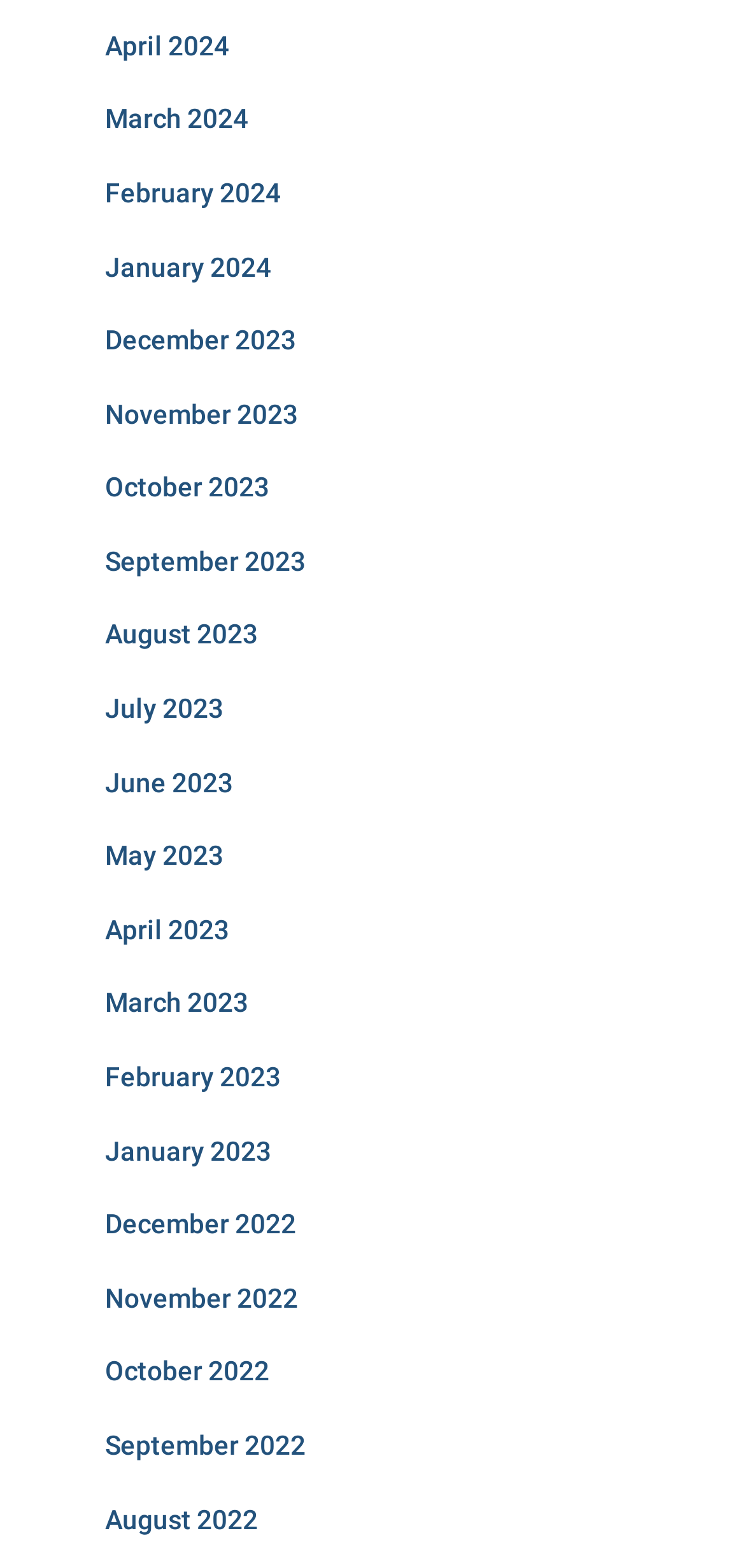Examine the image carefully and respond to the question with a detailed answer: 
What is the earliest month listed?

I looked at the list of link elements with month names and found that August 2022 is the earliest month listed, with a bounding box coordinate of [0.141, 0.959, 0.346, 0.978].